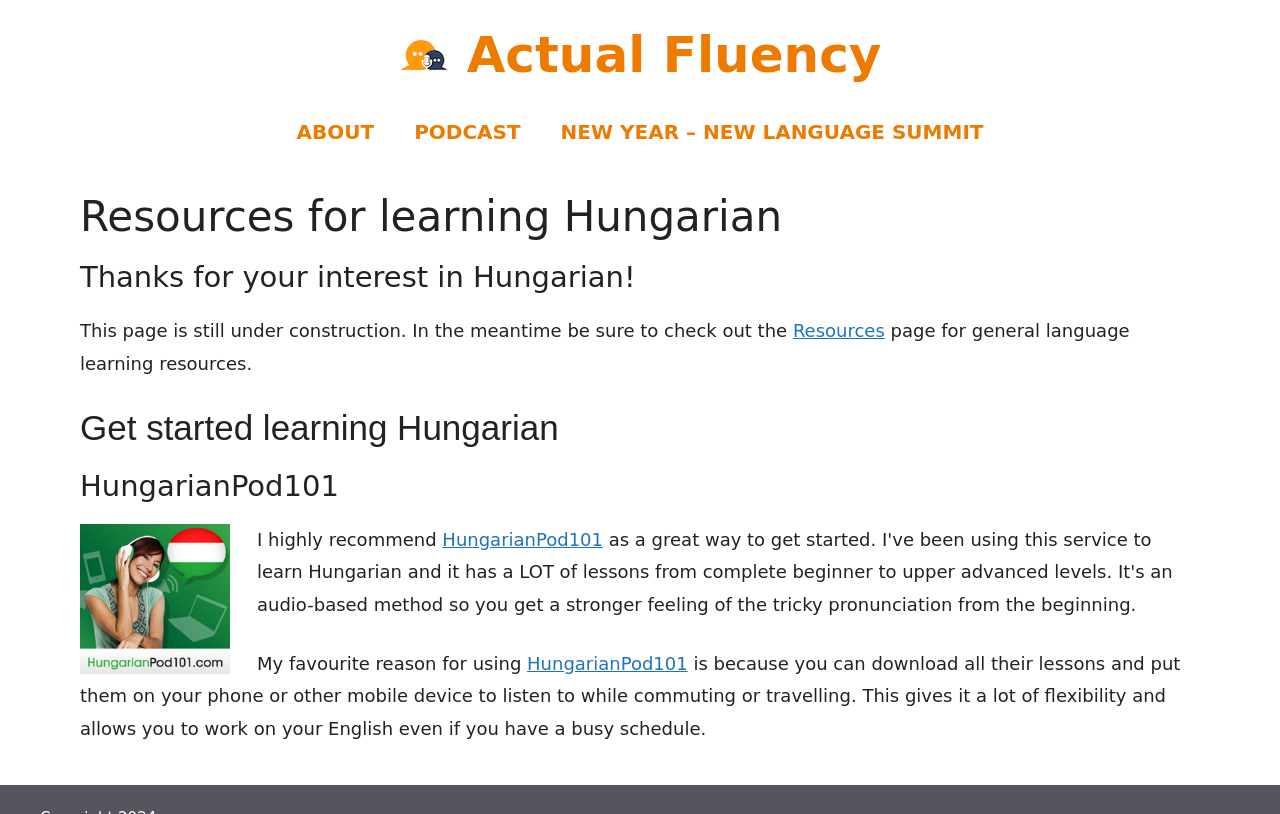Present a detailed account of what is displayed on the webpage.

The webpage is dedicated to providing resources for learning Hungarian. At the top, there is a banner with the site's name, accompanied by a link to "Actual Fluency" with an associated image. Below the banner, a navigation menu is situated, featuring links to "ABOUT", "PODCAST", and "NEW YEAR – NEW LANGUAGE SUMMIT".

The main content area is divided into sections, starting with a header that reads "Resources for learning Hungarian". A welcome message follows, stating "Thanks for your interest in Hungarian!" and mentioning that the page is still under construction, with a link to a "Resources" page for general language learning resources.

The next section is titled "Get started learning Hungarian", which introduces HungarianPod101 as a recommended resource. An image of the iTunes logo is displayed alongside the heading. A brief review of HungarianPod101 is provided, highlighting its flexibility and convenience, allowing users to download lessons and listen to them on-the-go. The review is accompanied by two links to HungarianPod101.